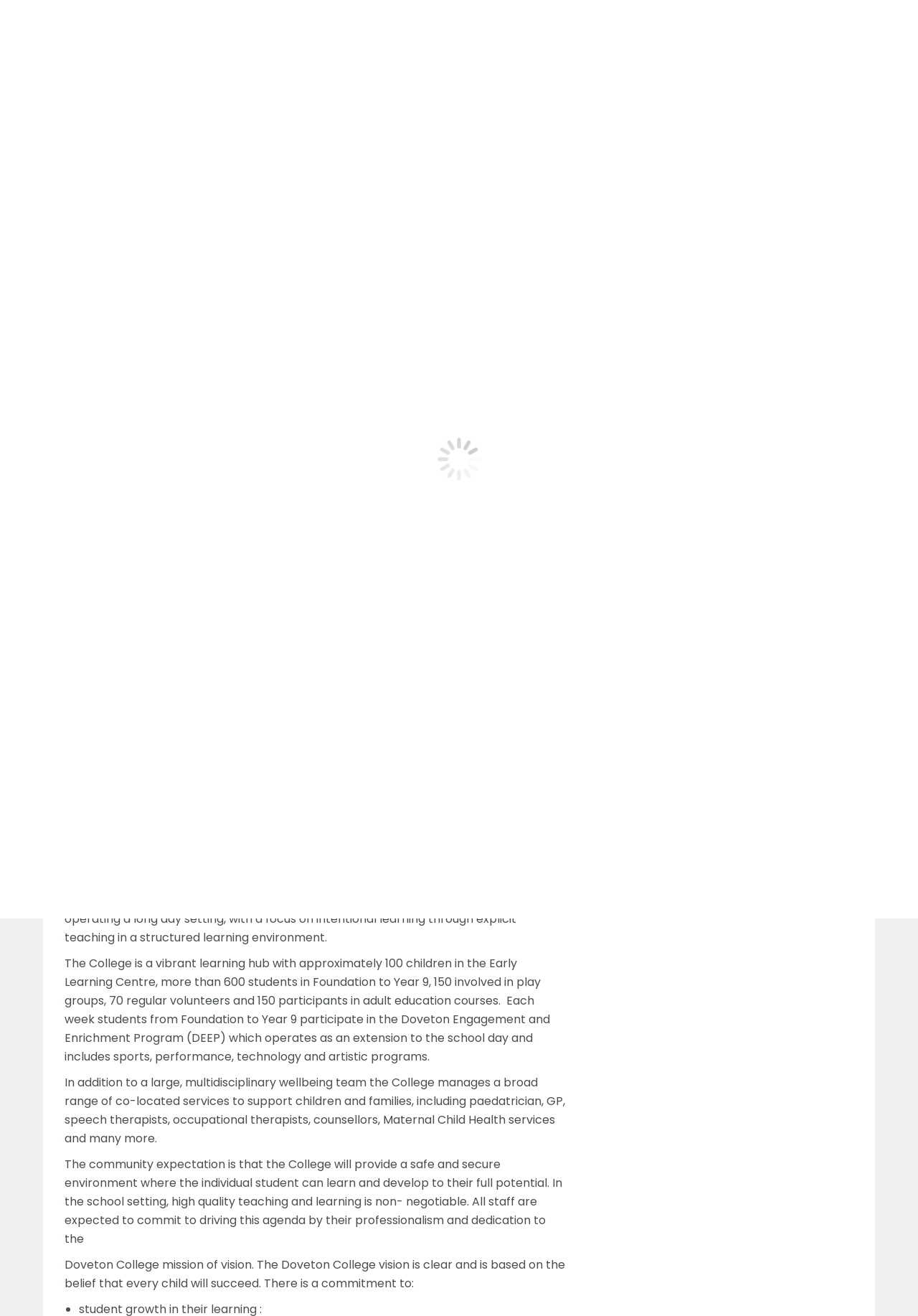What is the name of the college?
Refer to the image and respond with a one-word or short-phrase answer.

Doveton College